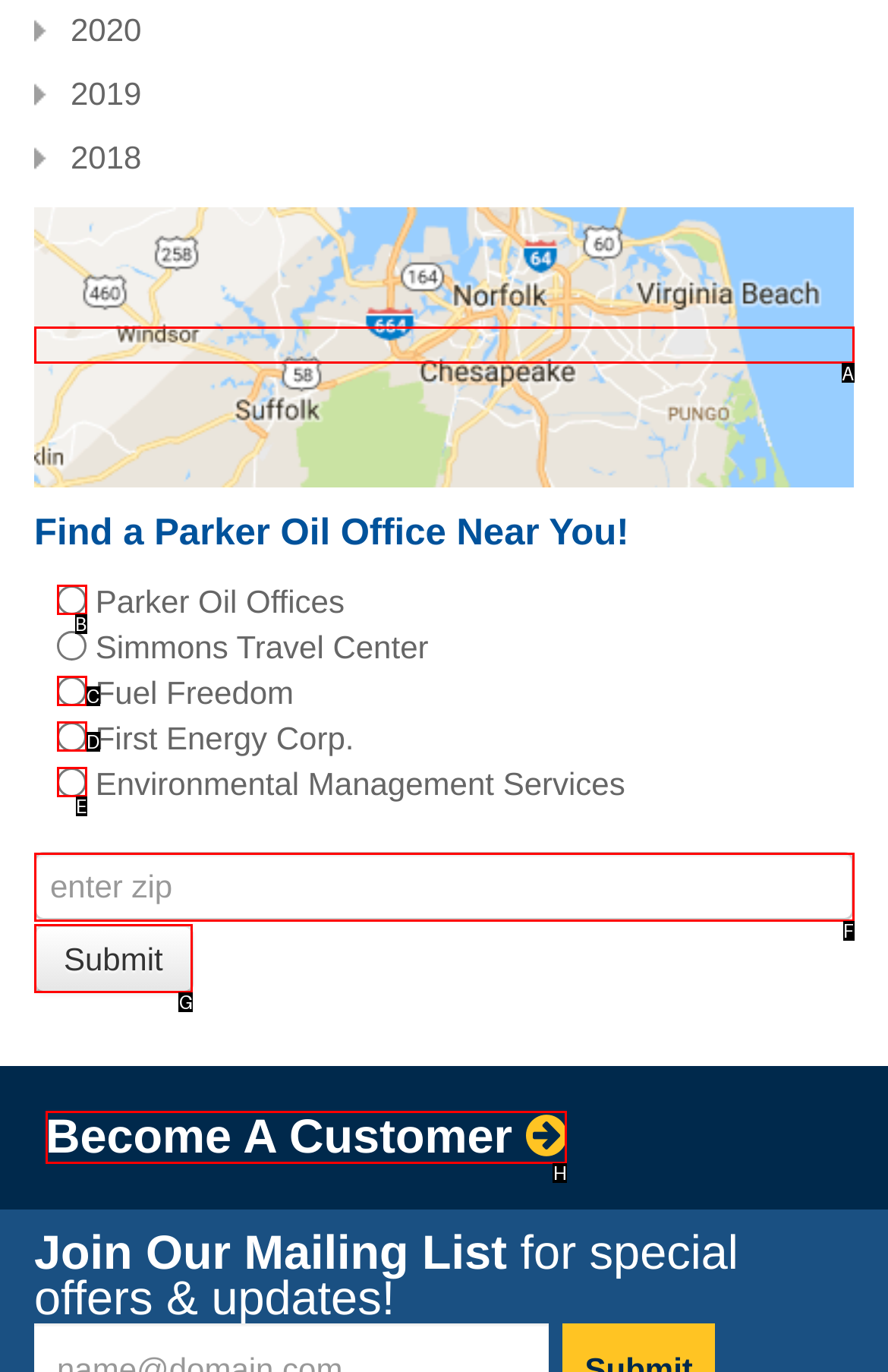Choose the letter that best represents the description: Become A Customer. Provide the letter as your response.

H